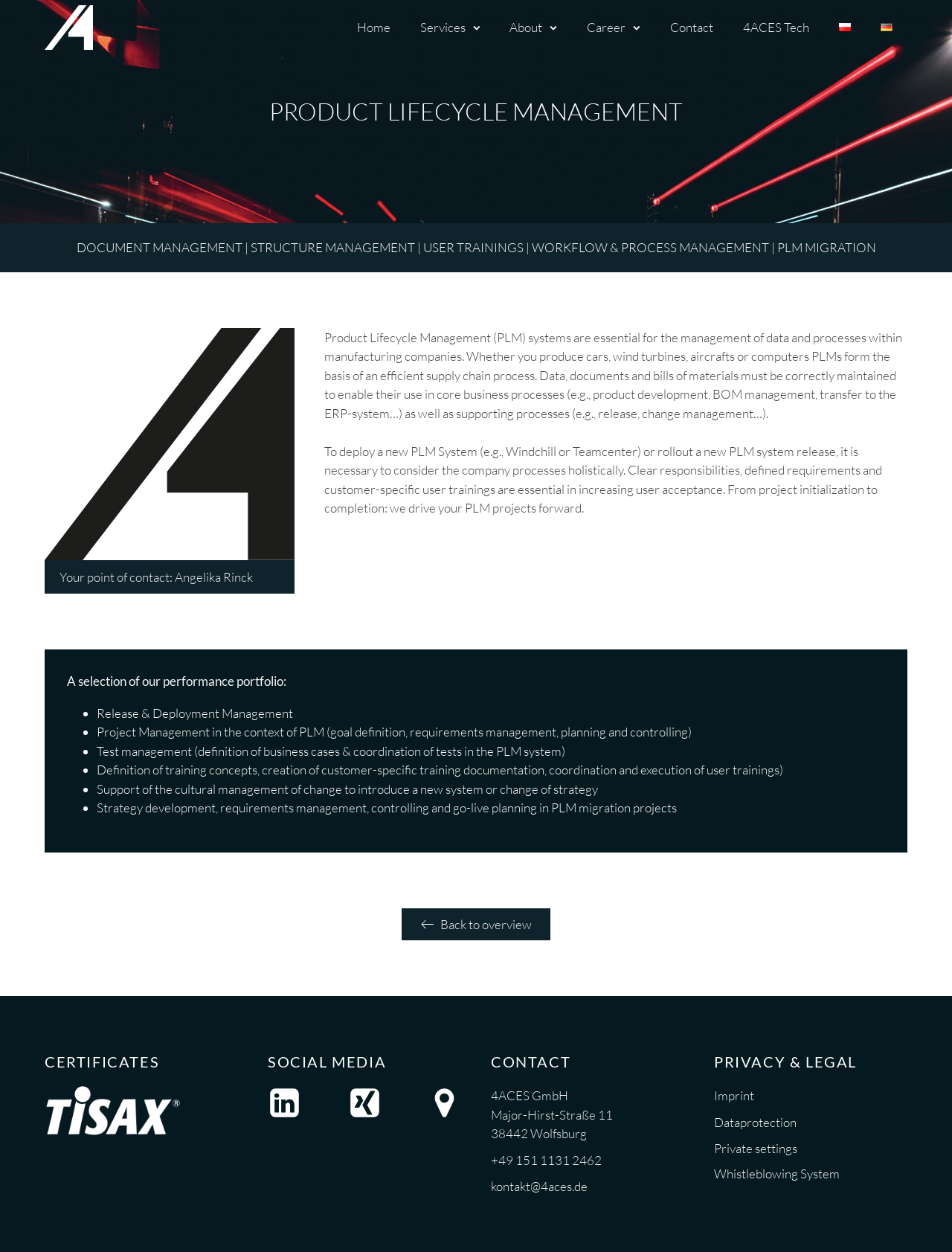Please identify the bounding box coordinates of the element I should click to complete this instruction: 'Click on Home'. The coordinates should be given as four float numbers between 0 and 1, like this: [left, top, right, bottom].

[0.359, 0.002, 0.425, 0.041]